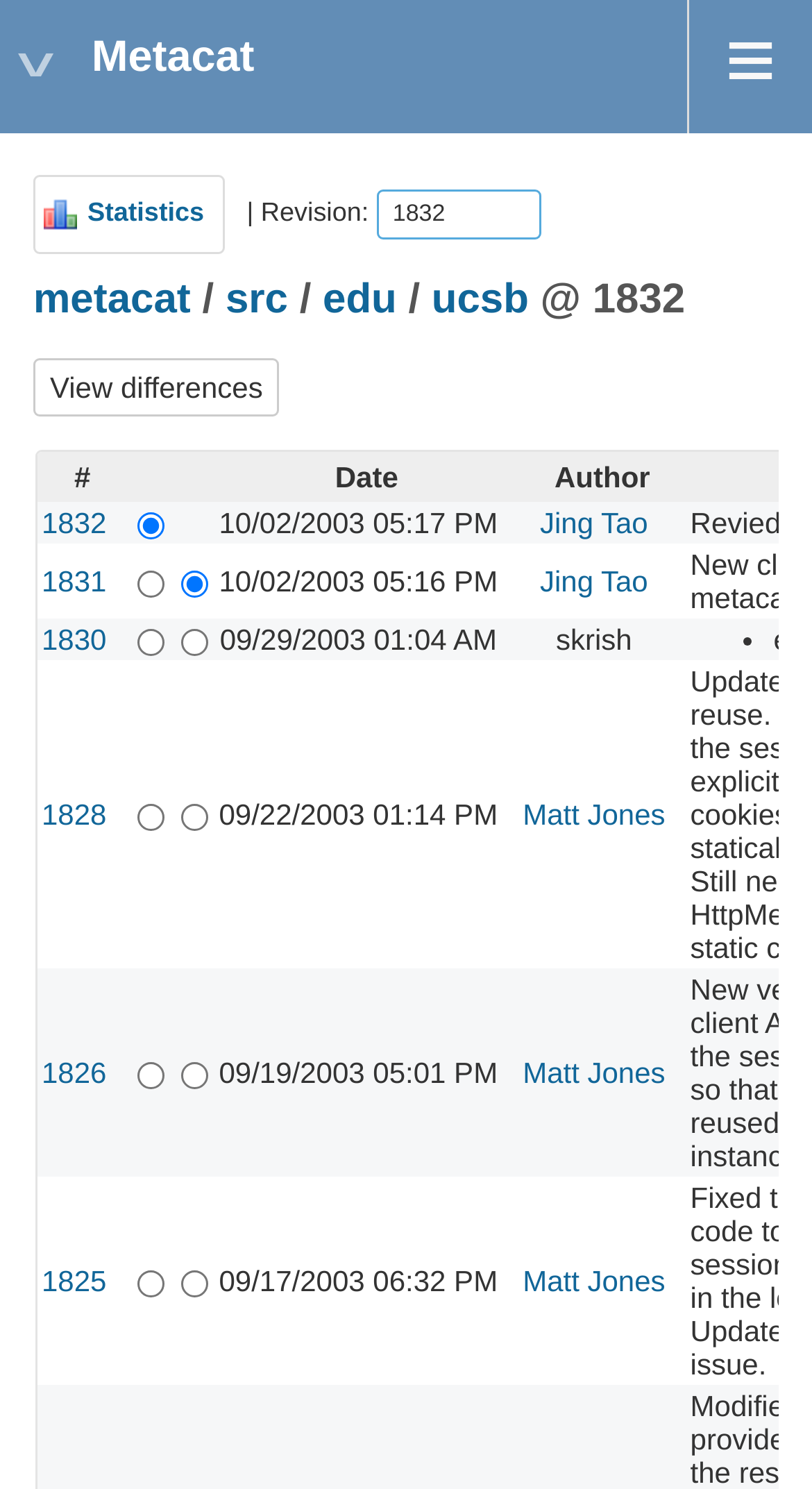Please specify the bounding box coordinates of the area that should be clicked to accomplish the following instruction: "Click the 'View differences' button". The coordinates should consist of four float numbers between 0 and 1, i.e., [left, top, right, bottom].

[0.041, 0.24, 0.344, 0.28]